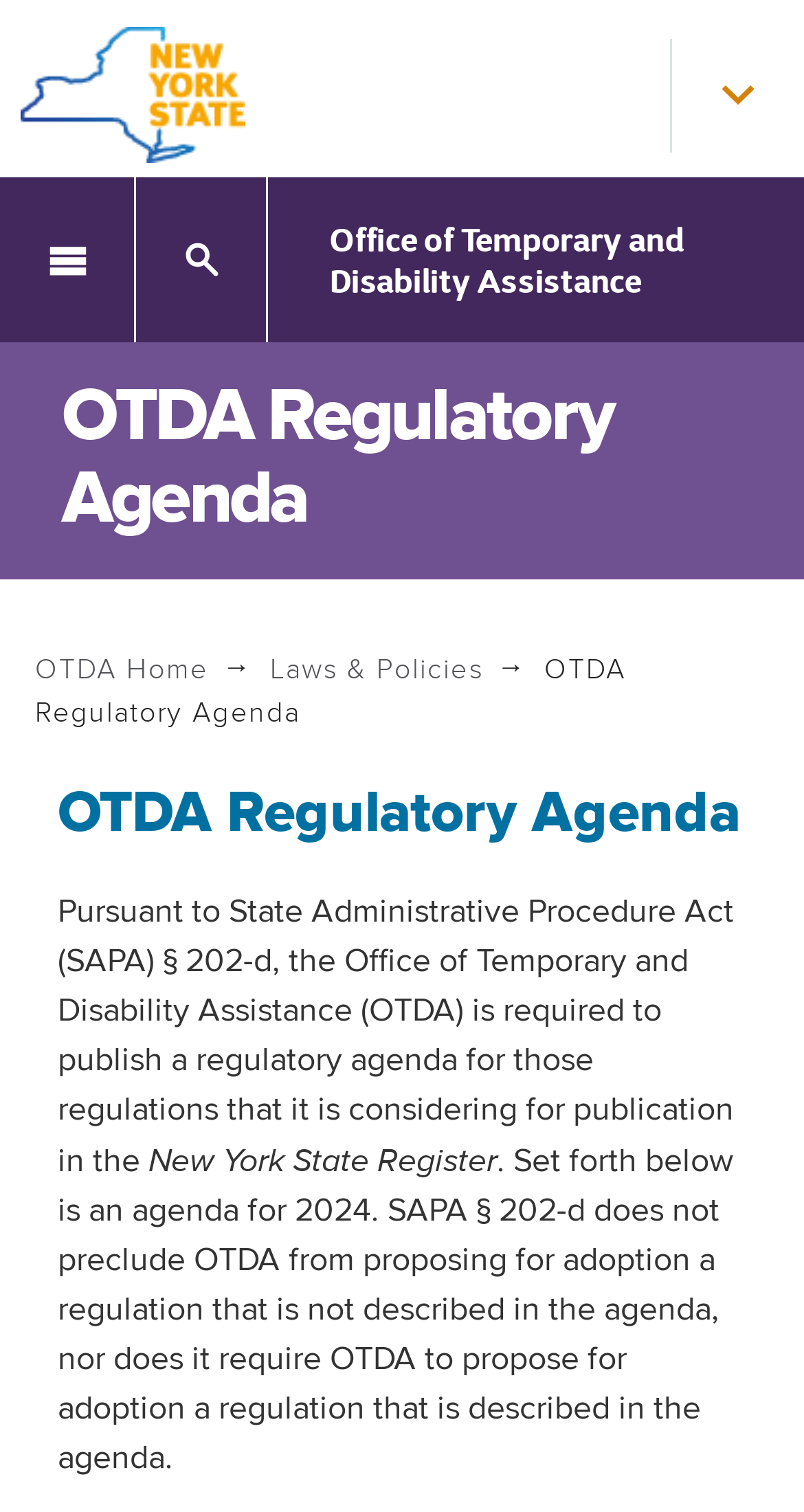What is the function of the 'Back to Top' link?
Give a detailed and exhaustive answer to the question.

I found the answer by looking at the link element with the text 'Back to Top' and the arrow icon, which is typically used to navigate back to the top of a webpage.